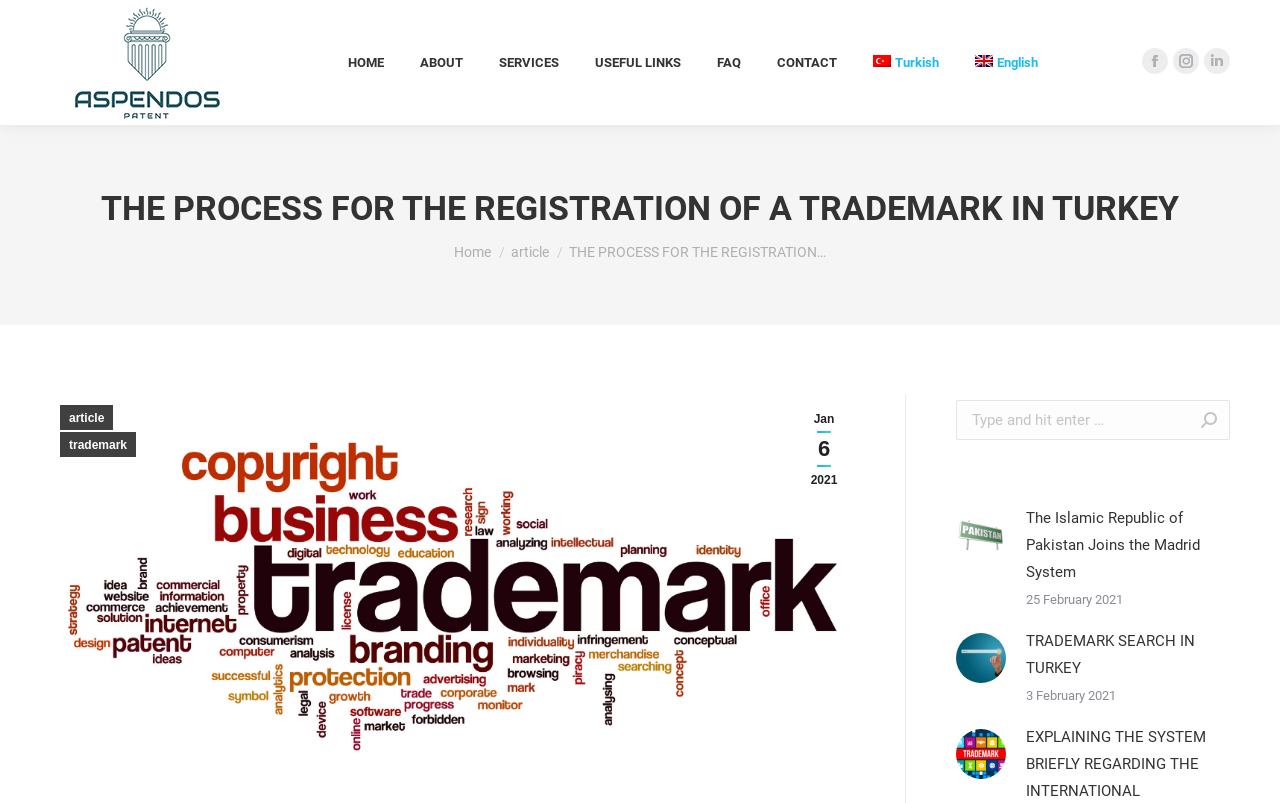How many menu items are there in the horizontal menu bar? Please answer the question using a single word or phrase based on the image.

9